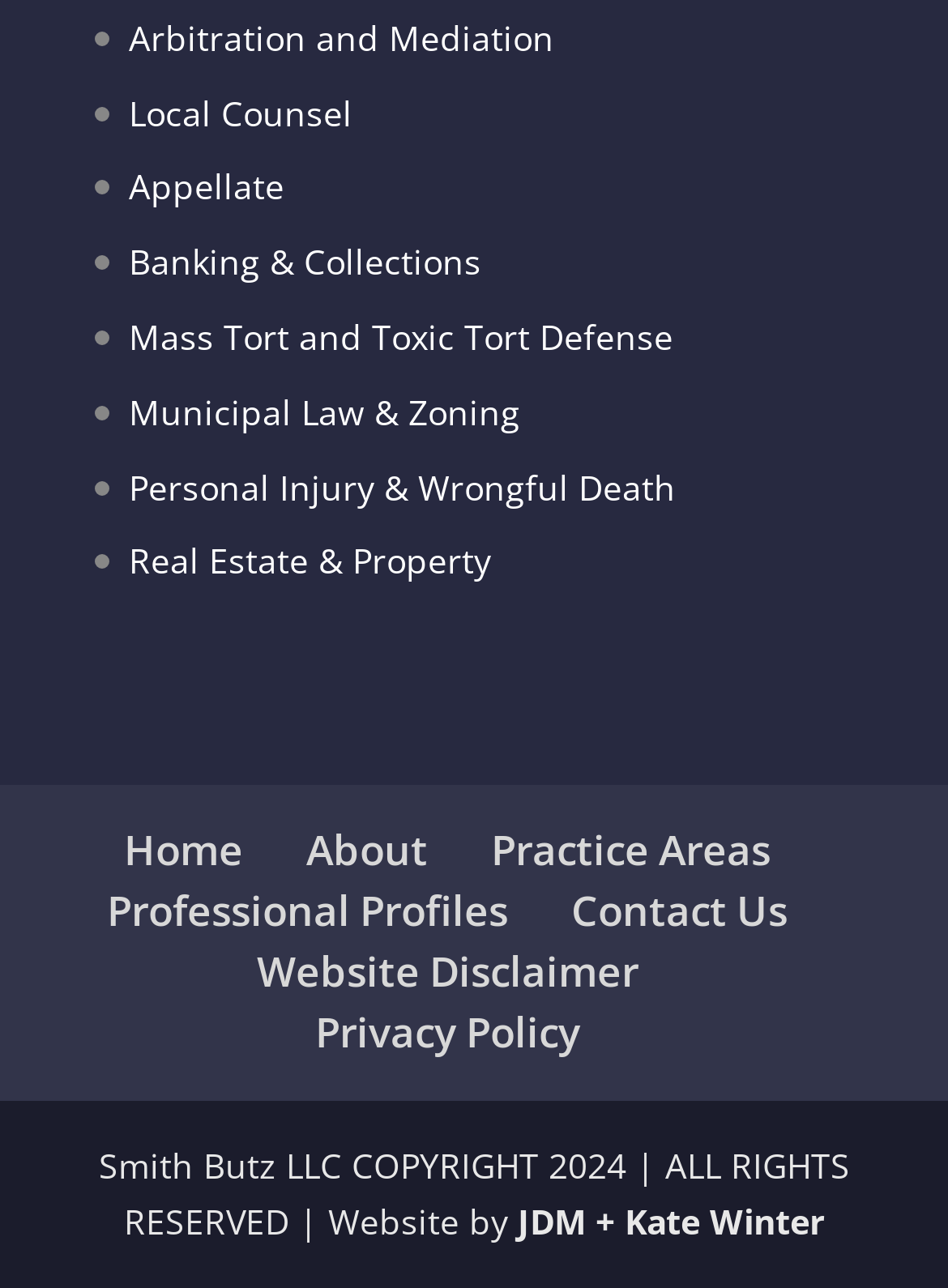For the following element description, predict the bounding box coordinates in the format (top-left x, top-left y, bottom-right x, bottom-right y). All values should be floating point numbers between 0 and 1. Description: Personal Injury & Wrongful Death

[0.136, 0.359, 0.713, 0.395]